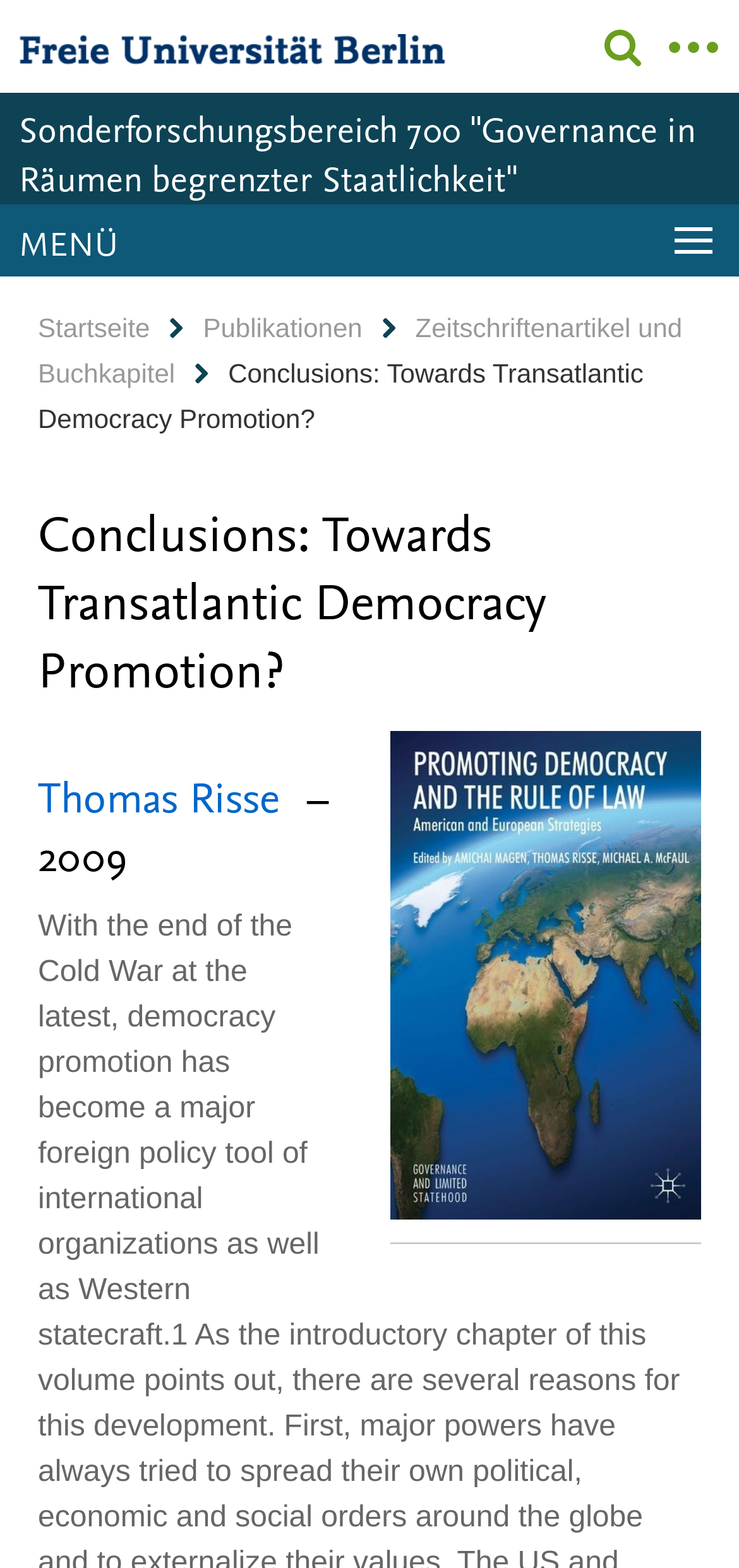Please analyze the image and provide a thorough answer to the question:
What is the name of the university?

The logo of the university is present at the top left corner of the webpage, and the text 'Logo der Freien Universität Berlin' is associated with it, indicating that the university is Freien Universität Berlin.